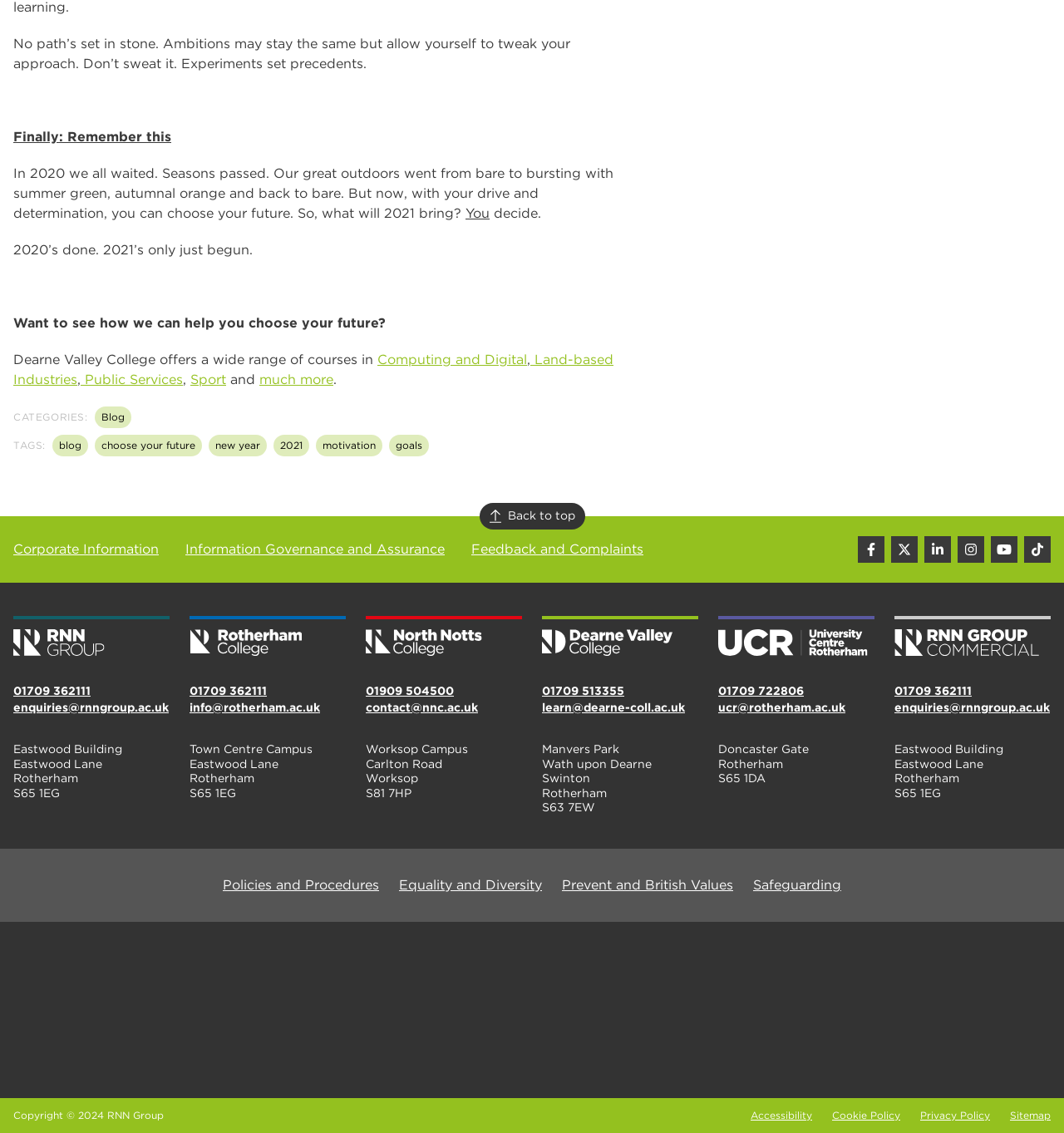Identify the bounding box coordinates of the area you need to click to perform the following instruction: "Click on 'Facebook'".

[0.806, 0.473, 0.831, 0.497]